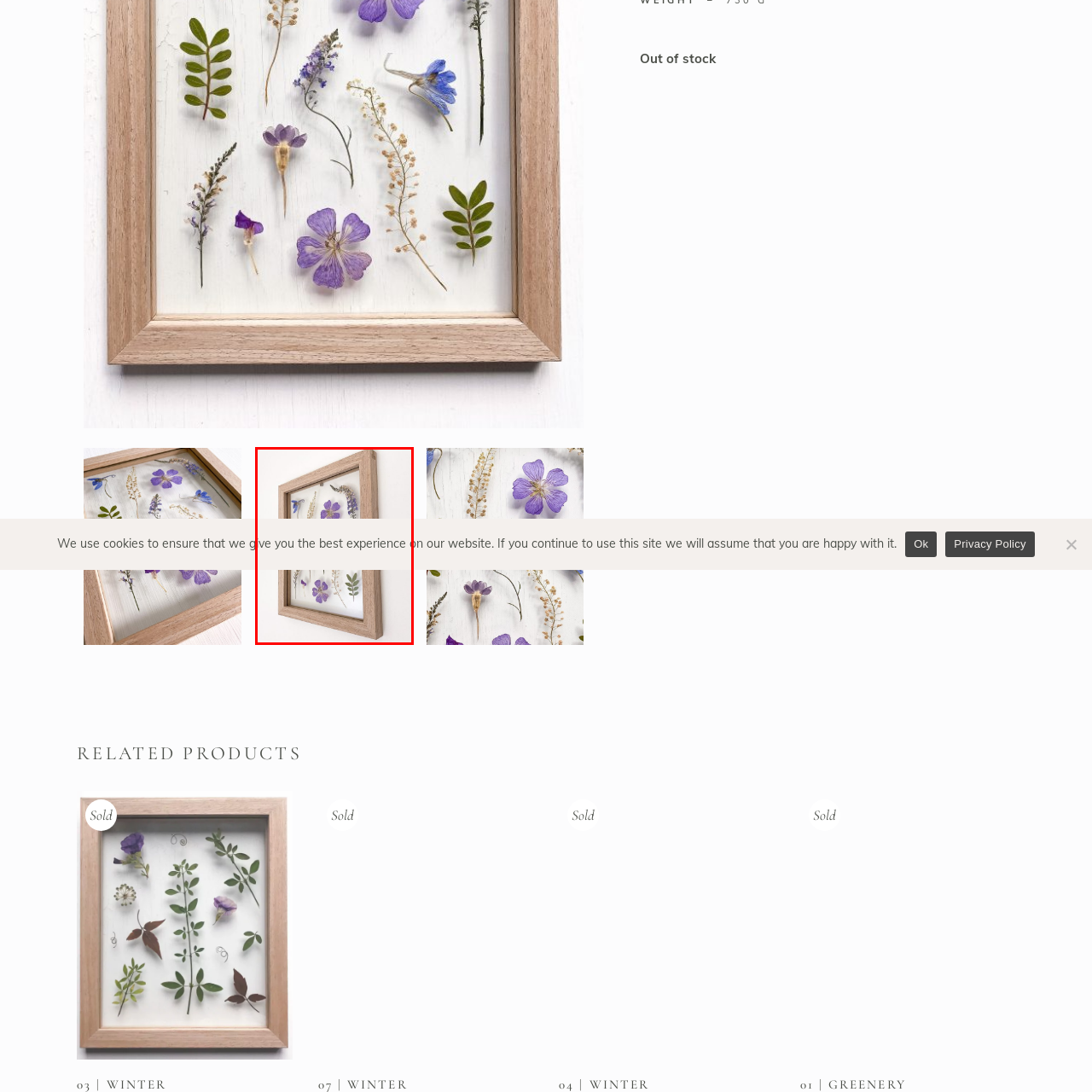Provide a detailed narrative of the image inside the red-bordered section.

The image features a beautifully arranged display of preserved flowers and greenery within a light wooden frame. The background is white, creating a serene backdrop that enhances the natural colors and delicate textures of the botanicals. Among the flowers, shades of purple are prominent, complemented by hints of green from the foliage. This artistic piece exemplifies a blend of nature and craftsmanship, making it a charming decorative element for any living space.